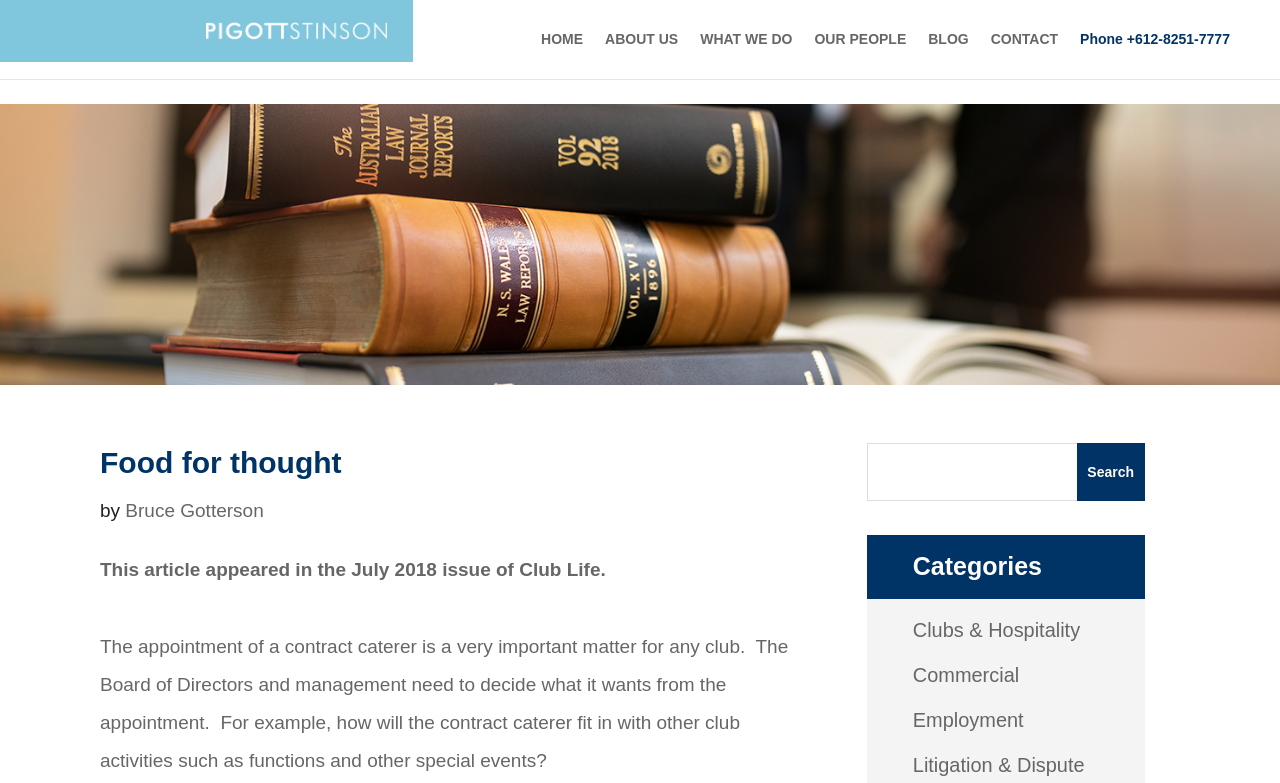What is the topic of the article?
From the screenshot, supply a one-word or short-phrase answer.

Contract caterer